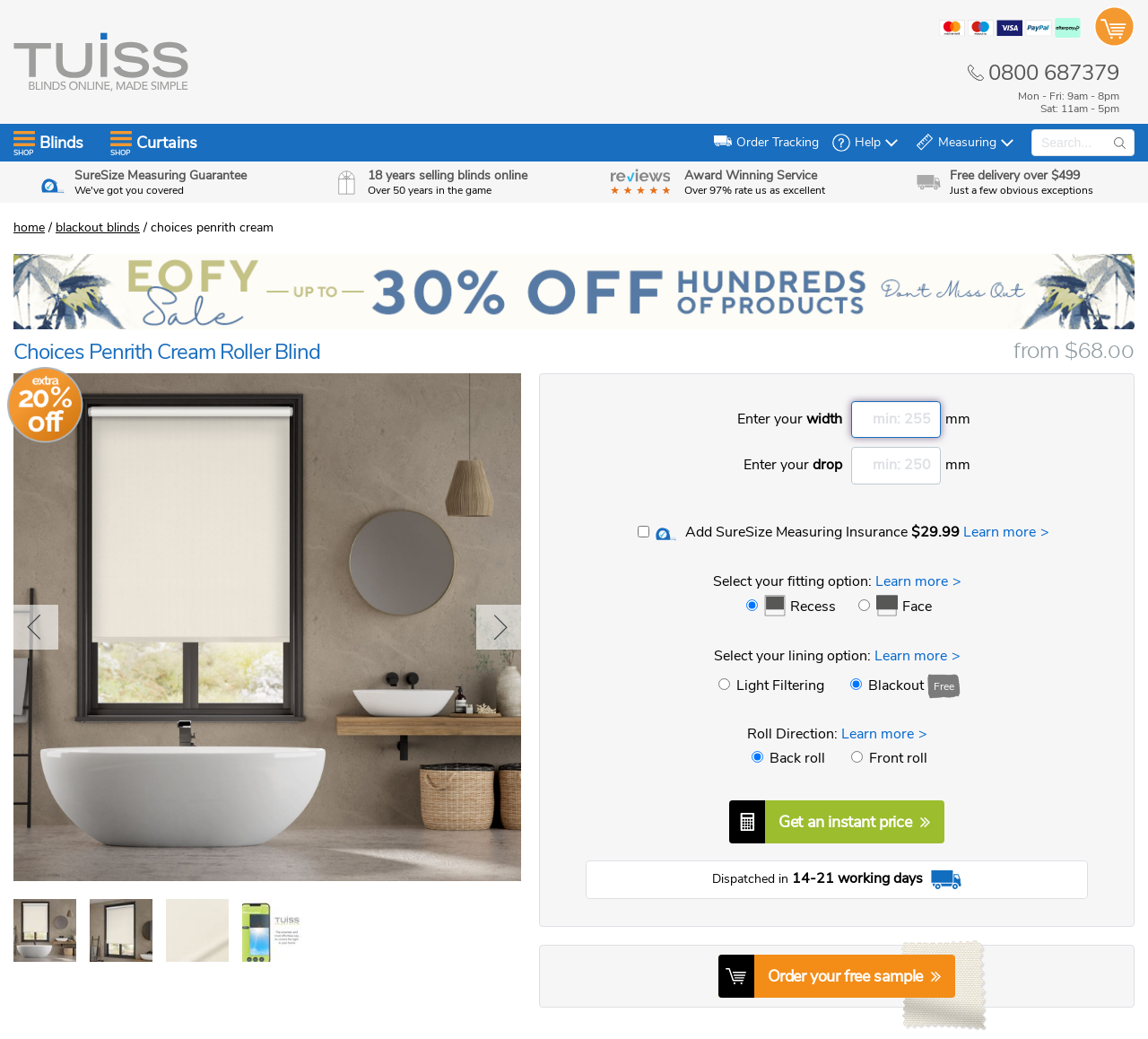Please analyze the image and give a detailed answer to the question:
What is the business hour on Saturday?

I found the business hour on Saturday by looking at the StaticText element with the text 'Sat: 11am - 5pm' which is located at the top right corner of the webpage.